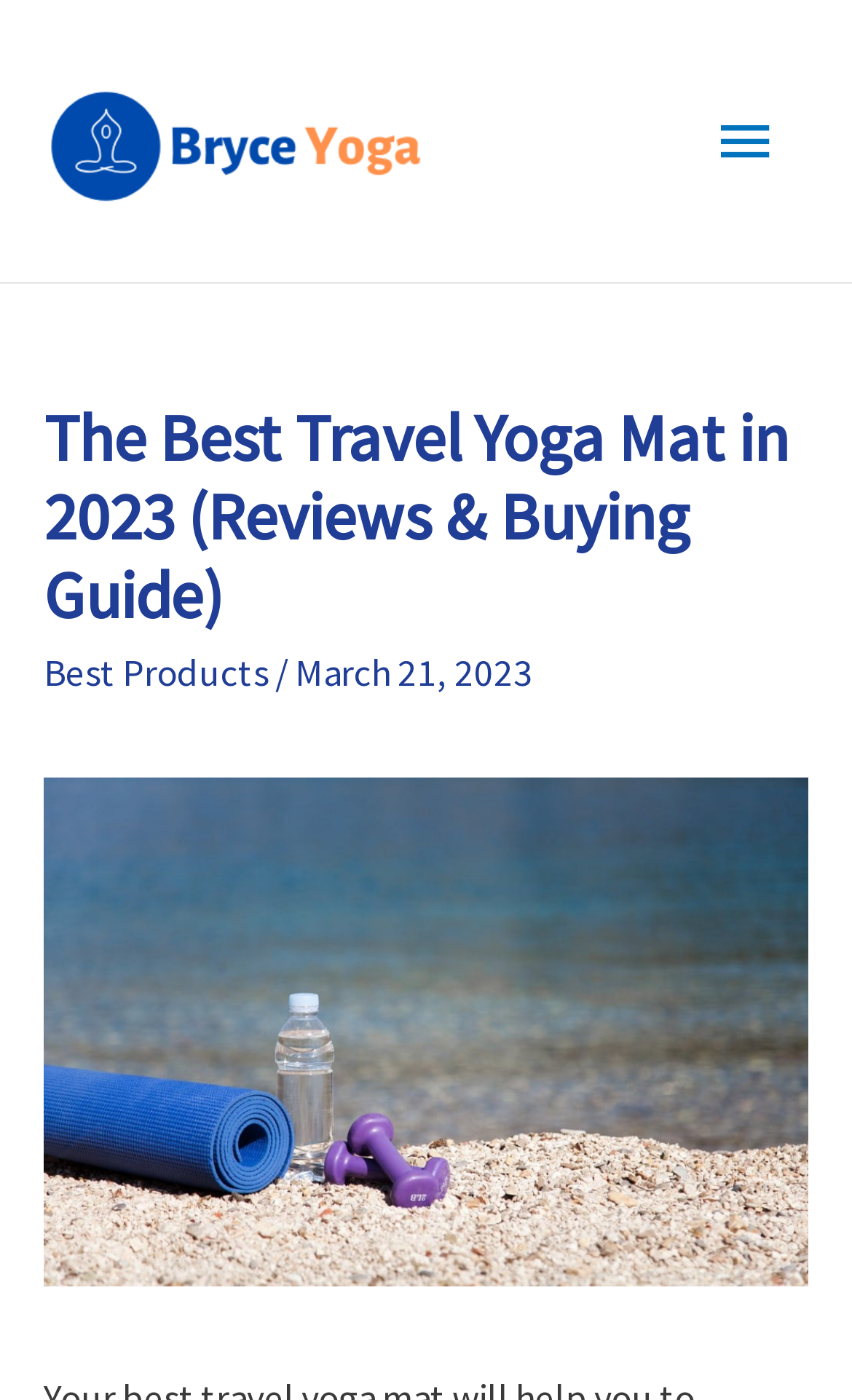Using the information from the screenshot, answer the following question thoroughly:
How many menu items are there in the main menu?

The main menu button is located at the top-right corner of the webpage, and it has an arrow icon indicating that it can be expanded. Although the menu items are not explicitly shown, we can infer that there is at least one menu item because of the presence of the 'Best Products' link and the '/' separator, which suggests that there are more menu items.